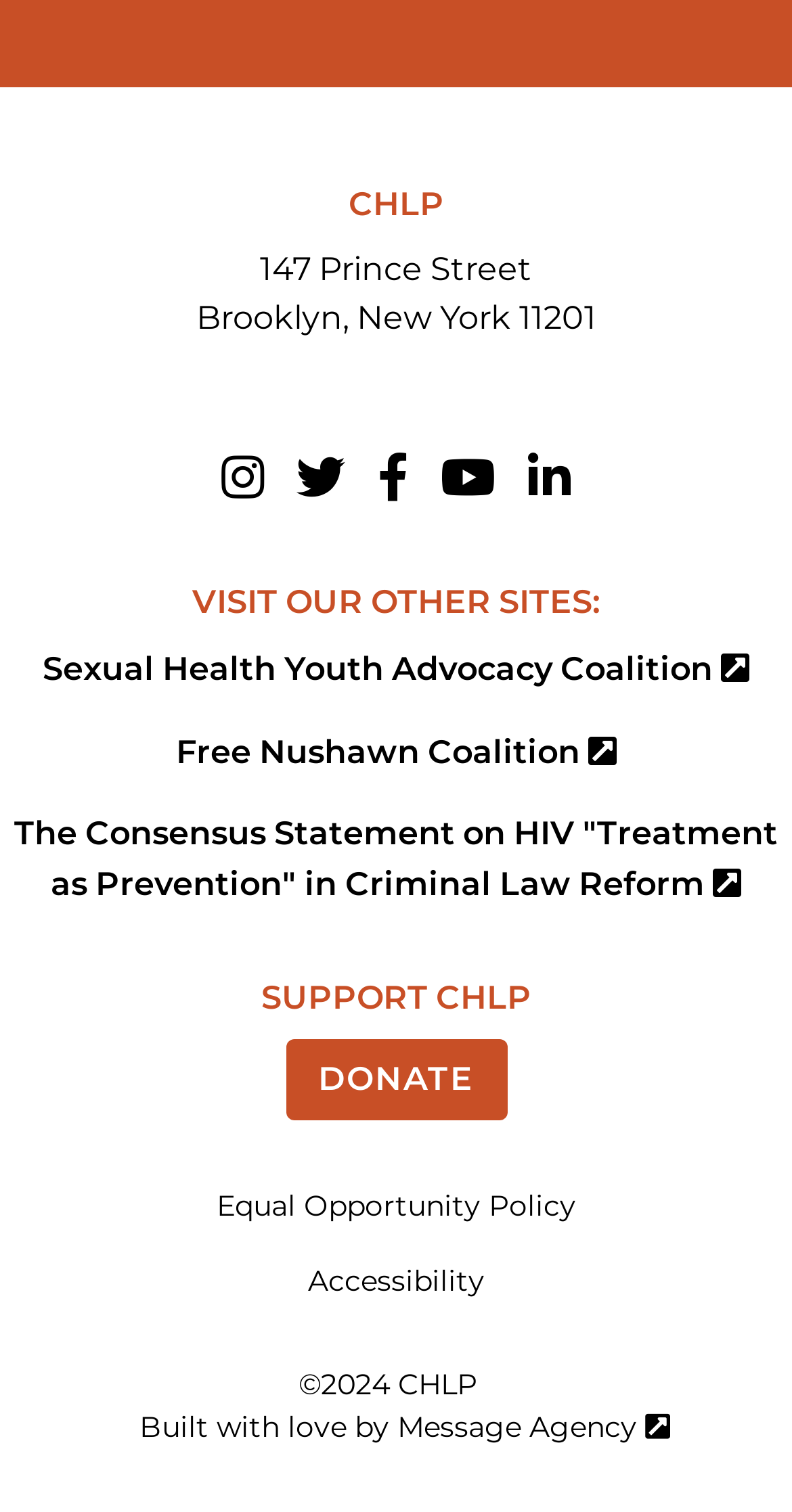What is the copyright year of the website?
Using the visual information, reply with a single word or short phrase.

2024